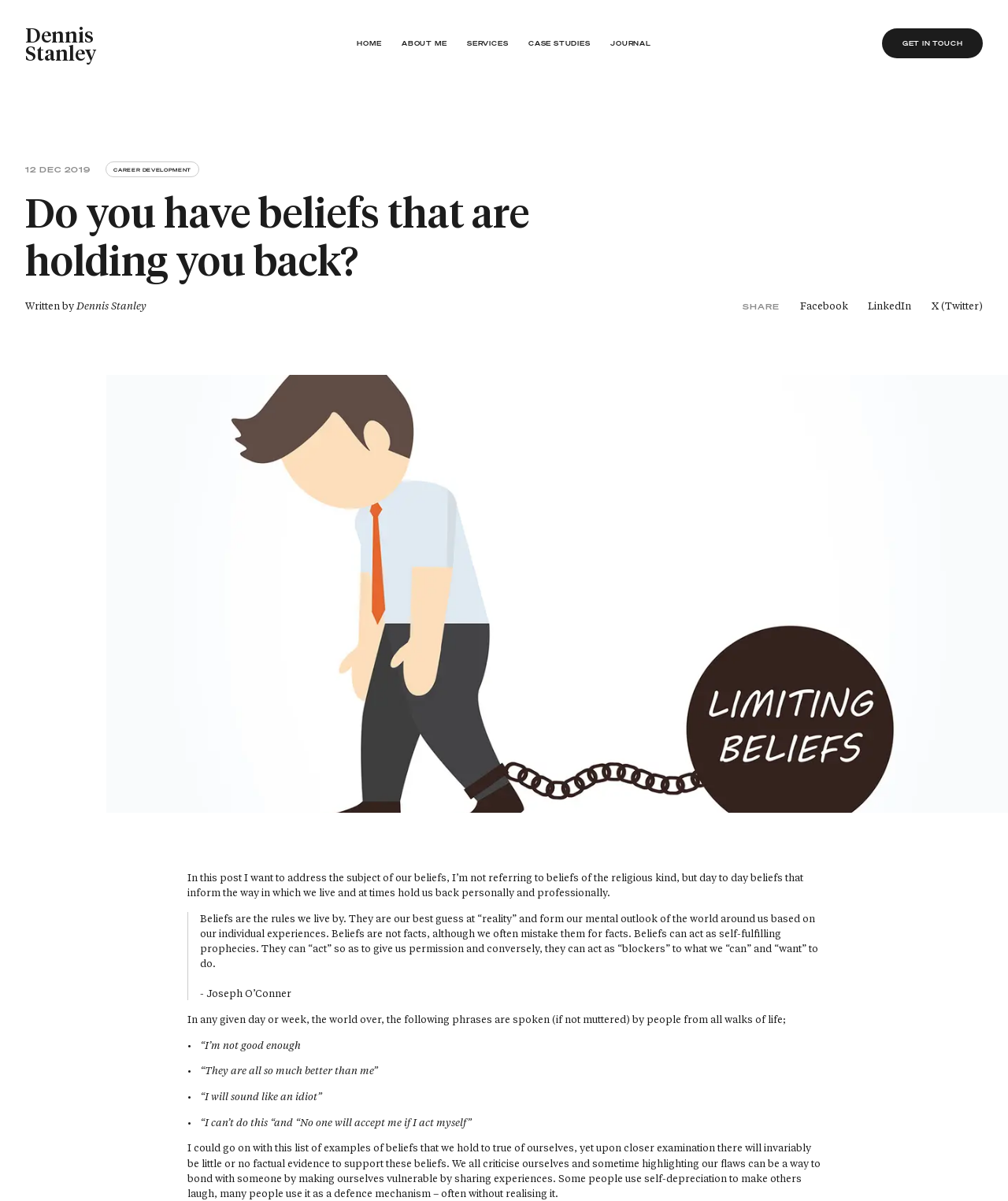Please determine the bounding box coordinates of the element to click in order to execute the following instruction: "Get in touch with Dennis Stanley". The coordinates should be four float numbers between 0 and 1, specified as [left, top, right, bottom].

[0.875, 0.024, 0.975, 0.048]